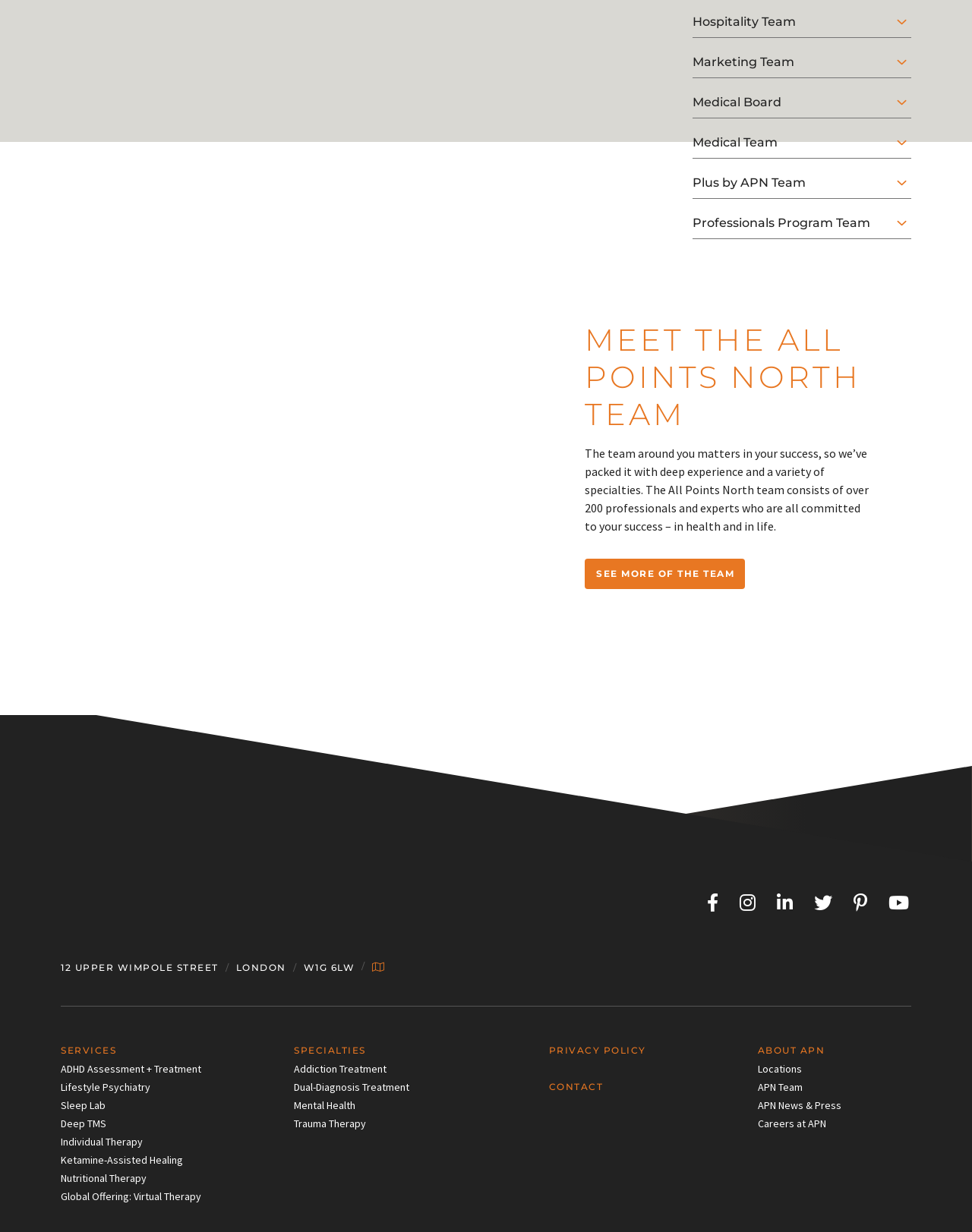What is the address of All Points North?
Please use the image to deliver a detailed and complete answer.

The webpage has three StaticText elements that provide the address of All Points North, which are '12 UPPER WIMPOLE STREET', 'LONDON', and 'W1G 6LW'.